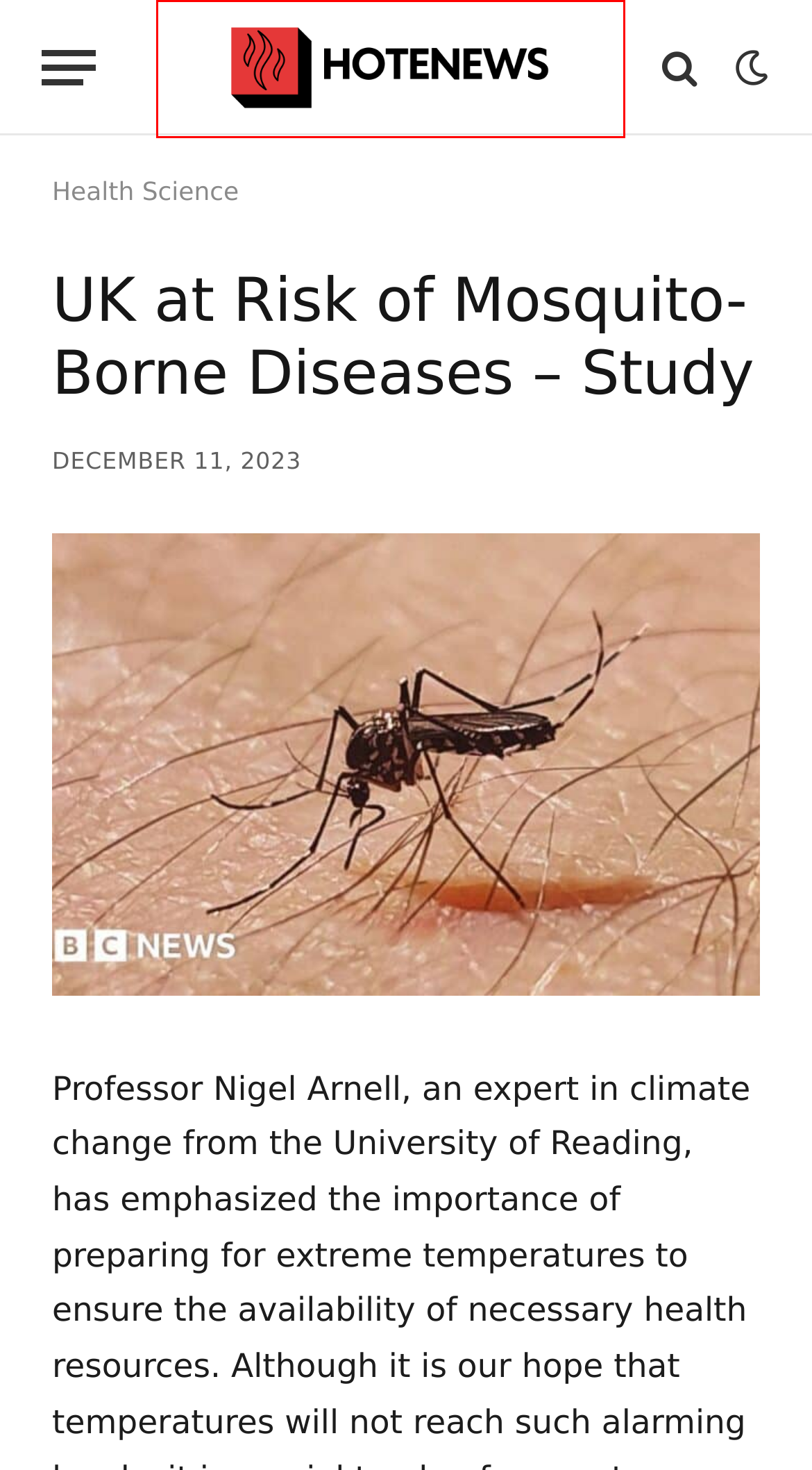Look at the screenshot of a webpage where a red bounding box surrounds a UI element. Your task is to select the best-matching webpage description for the new webpage after you click the element within the bounding box. The available options are:
A. - Hote News
B. Health Science - Hote News
C. "Disturbing Vaginal Lump Raises Concerns" - Hote News
D. Get In Touch - Hote News
E. Controversial Israeli Video Sparks Gaza Hospital Information Battle - Hote News
F. Hote News - Best News Platform
G. Oxfordshire man with diabetes denied benefits, left in limbo - Hote News
H. "Call of Duty: 20 Years On, Gamers Still Addicted" - Hote News

F